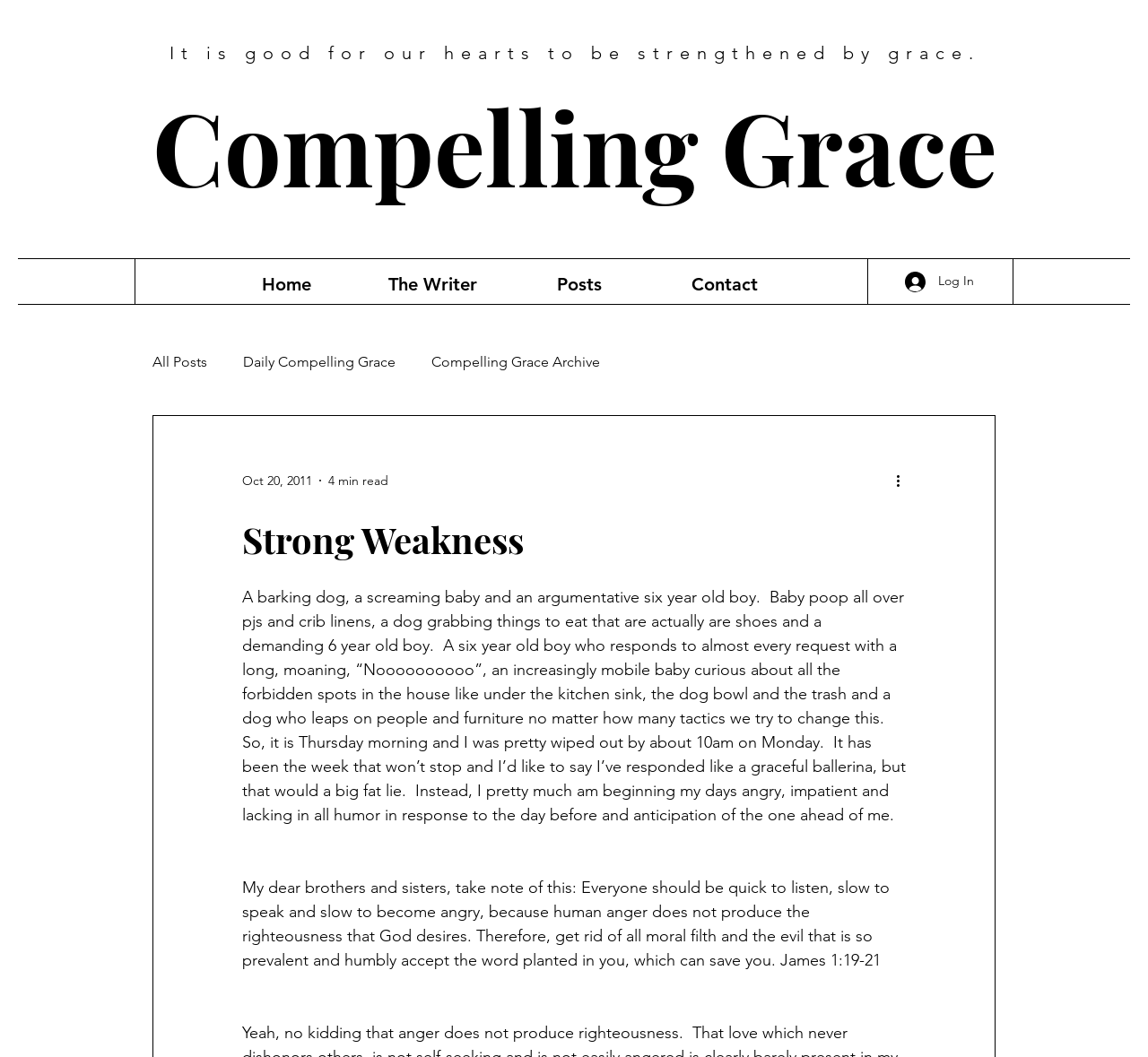What is the author's emotional state at the beginning of the day?
Using the image as a reference, answer the question with a short word or phrase.

Angry, impatient